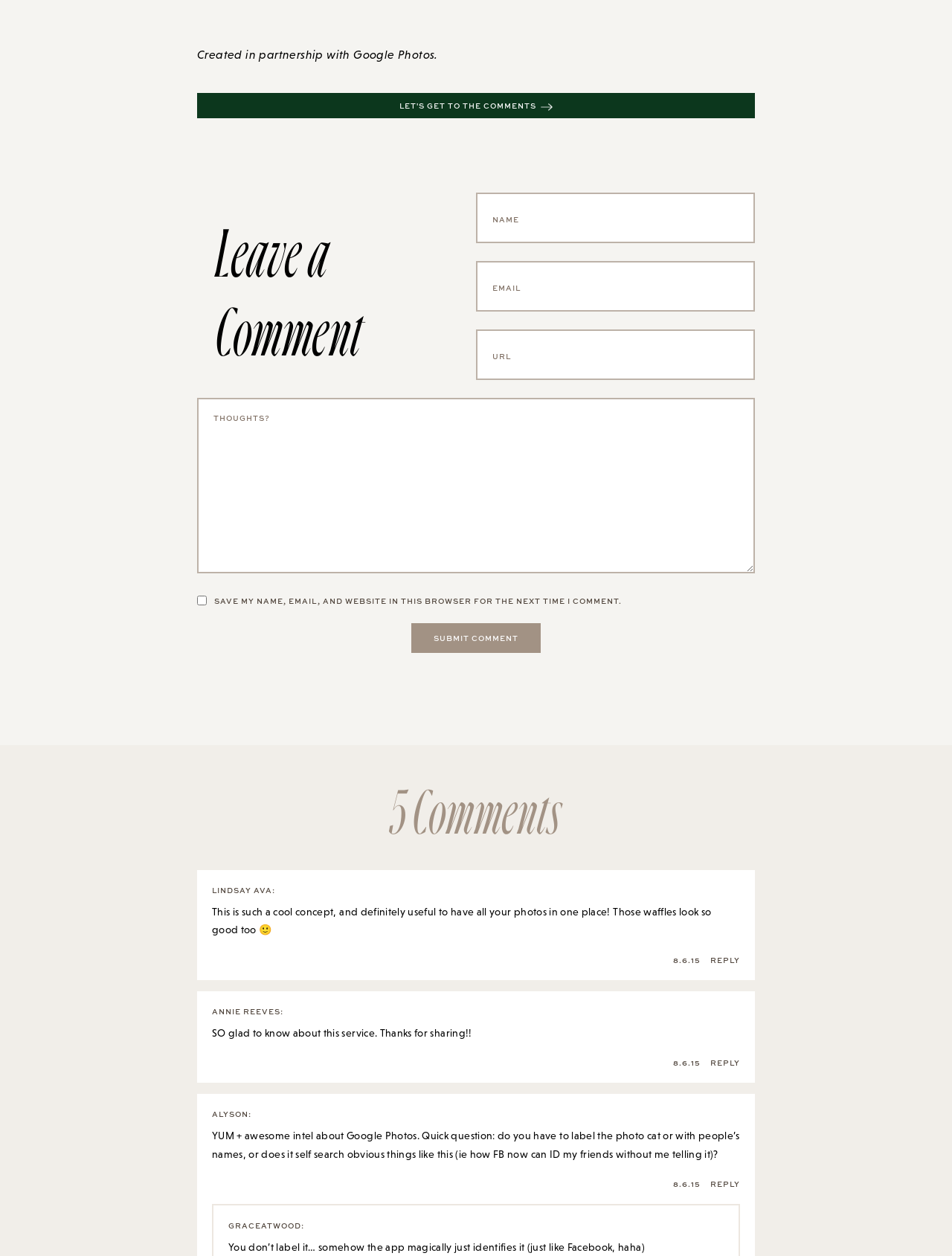Using the format (top-left x, top-left y, bottom-right x, bottom-right y), provide the bounding box coordinates for the described UI element. All values should be floating point numbers between 0 and 1: name="submit" value="Submit Comment"

[0.432, 0.496, 0.568, 0.52]